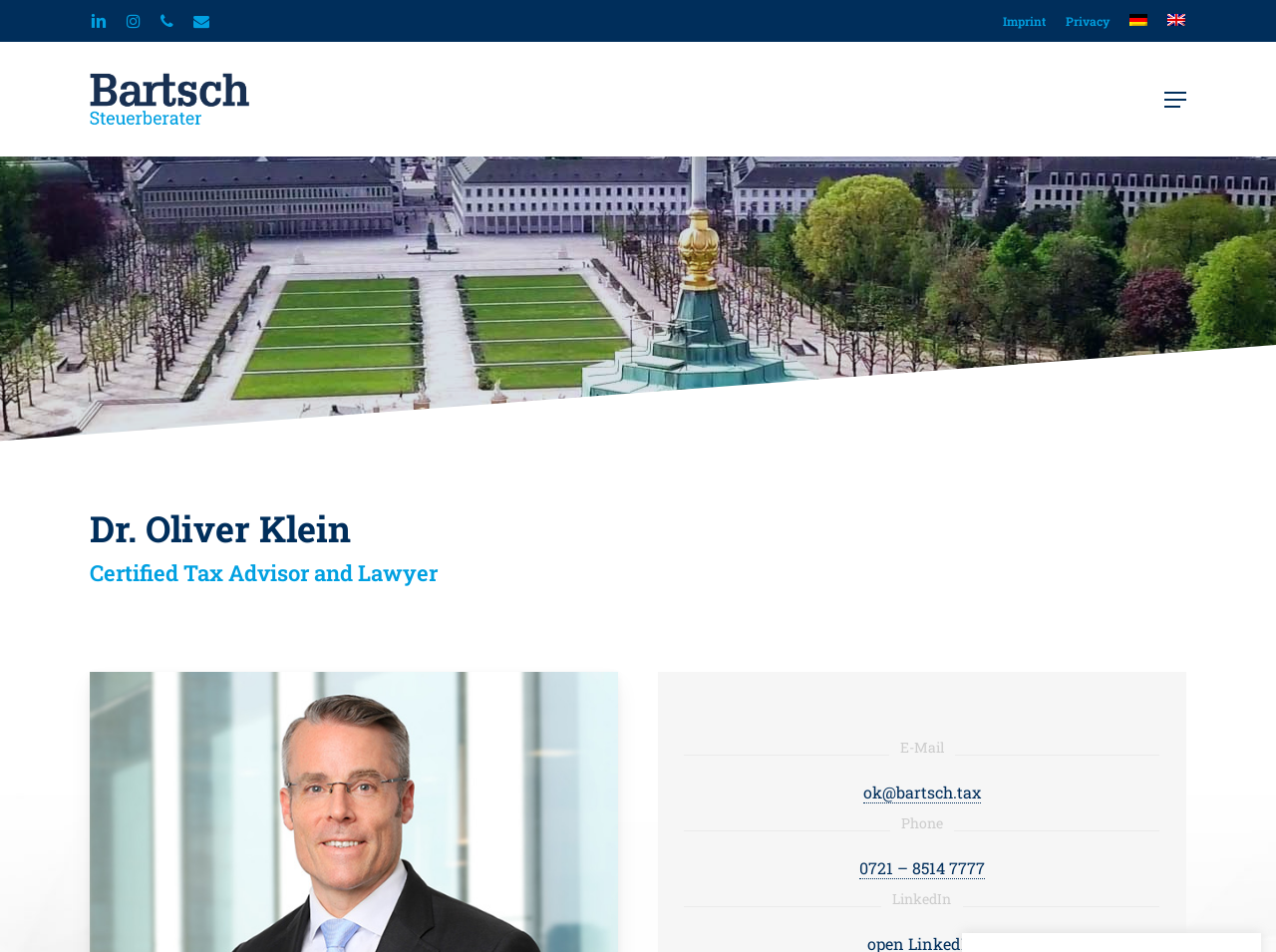Determine the bounding box coordinates for the region that must be clicked to execute the following instruction: "Upload a selfie for a virtual consultation".

None